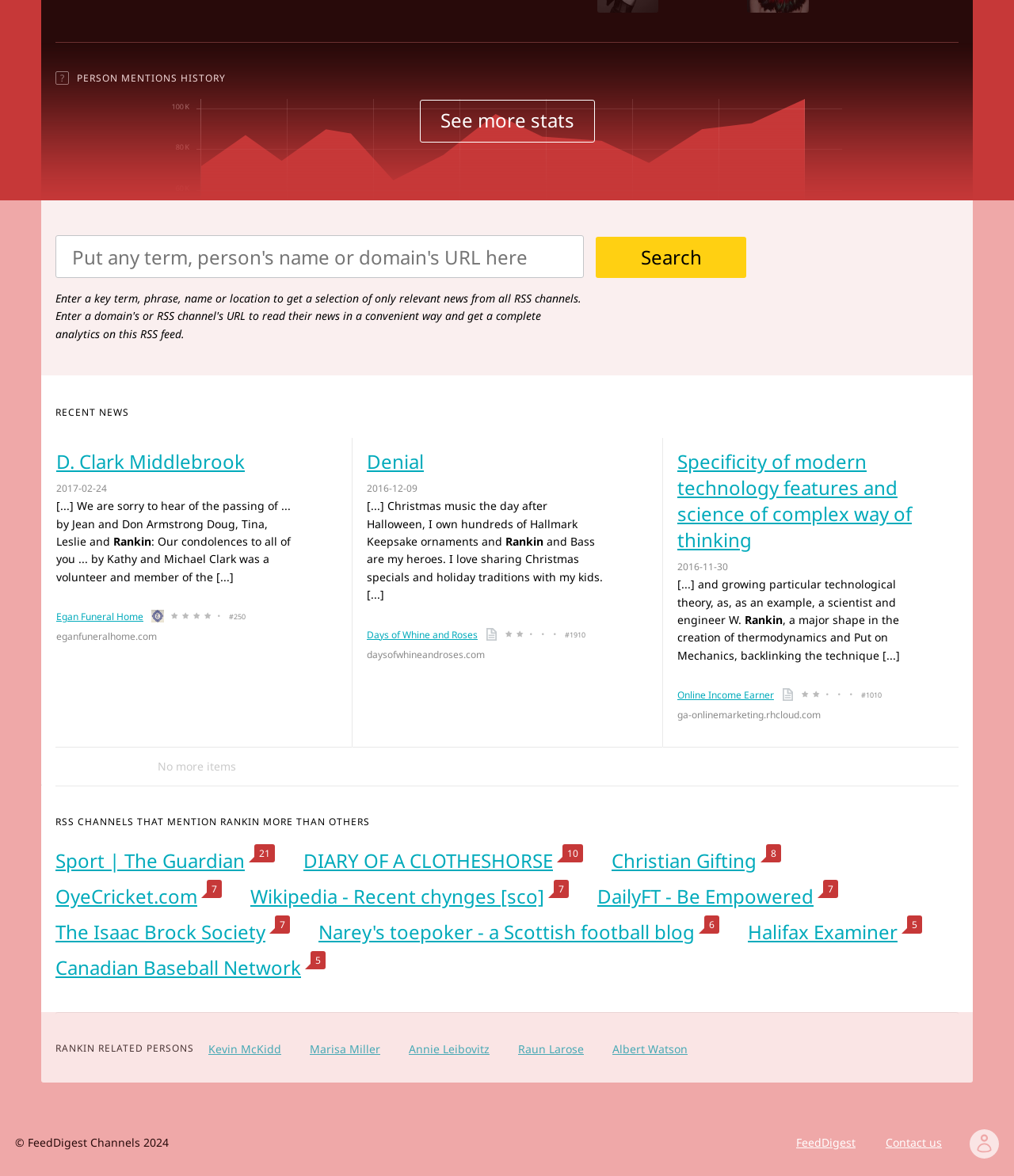Given the element description "Annie Leibovitz" in the screenshot, predict the bounding box coordinates of that UI element.

[0.403, 0.886, 0.483, 0.898]